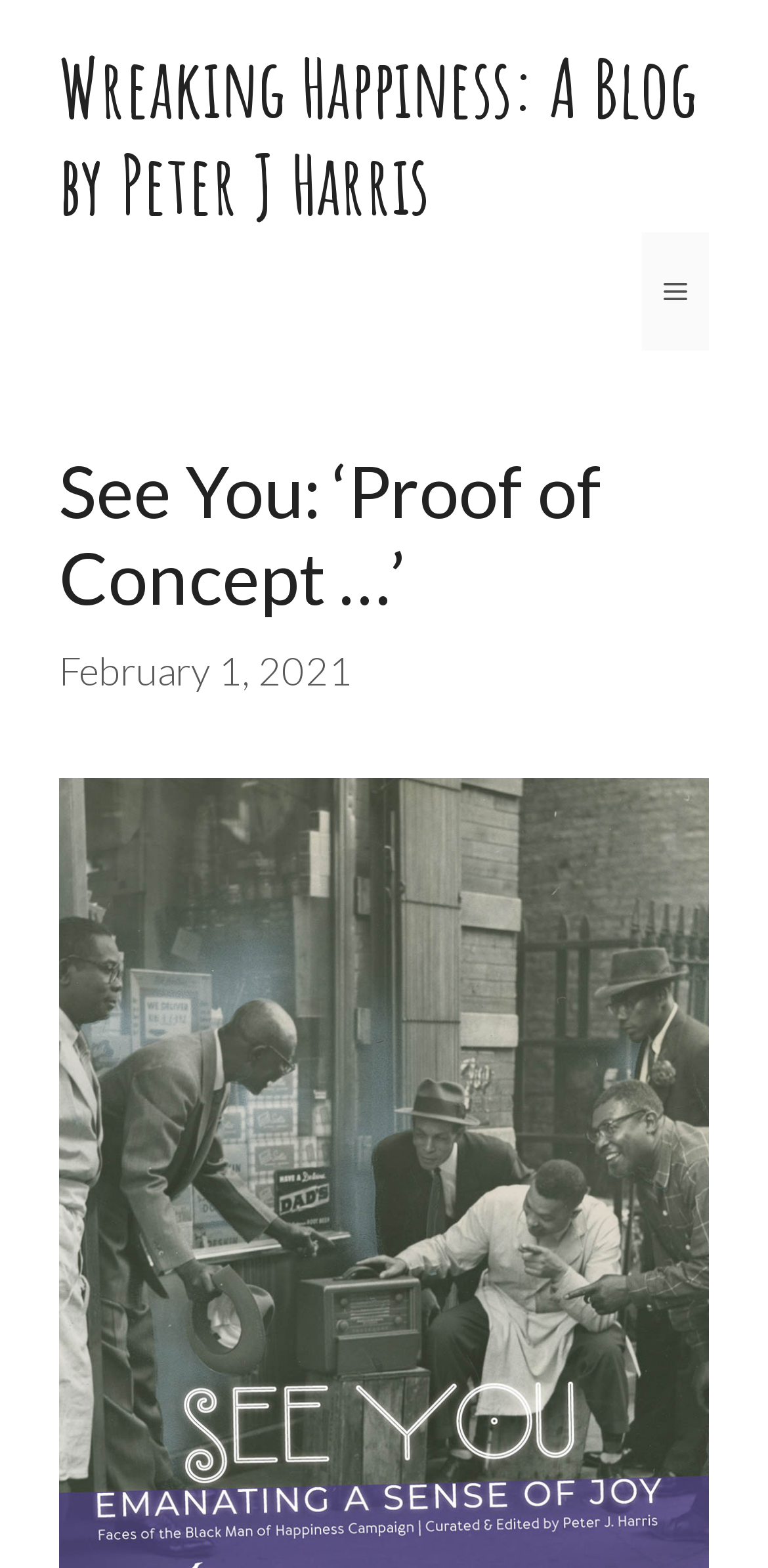What is the purpose of the button?
Provide a detailed answer to the question using information from the image.

I found the answer by looking at the button element with the text 'MENU' which is a child of the navigation element, and it has an attribute 'expanded' set to False, indicating that it is used to toggle the menu.